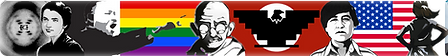Please provide a detailed answer to the question below by examining the image:
What is Mahatma Gandhi known for?

The image includes a depiction of Mahatma Gandhi, who is known for his philosophy of nonviolent resistance, which is a key aspect of his legacy and impact on the world.